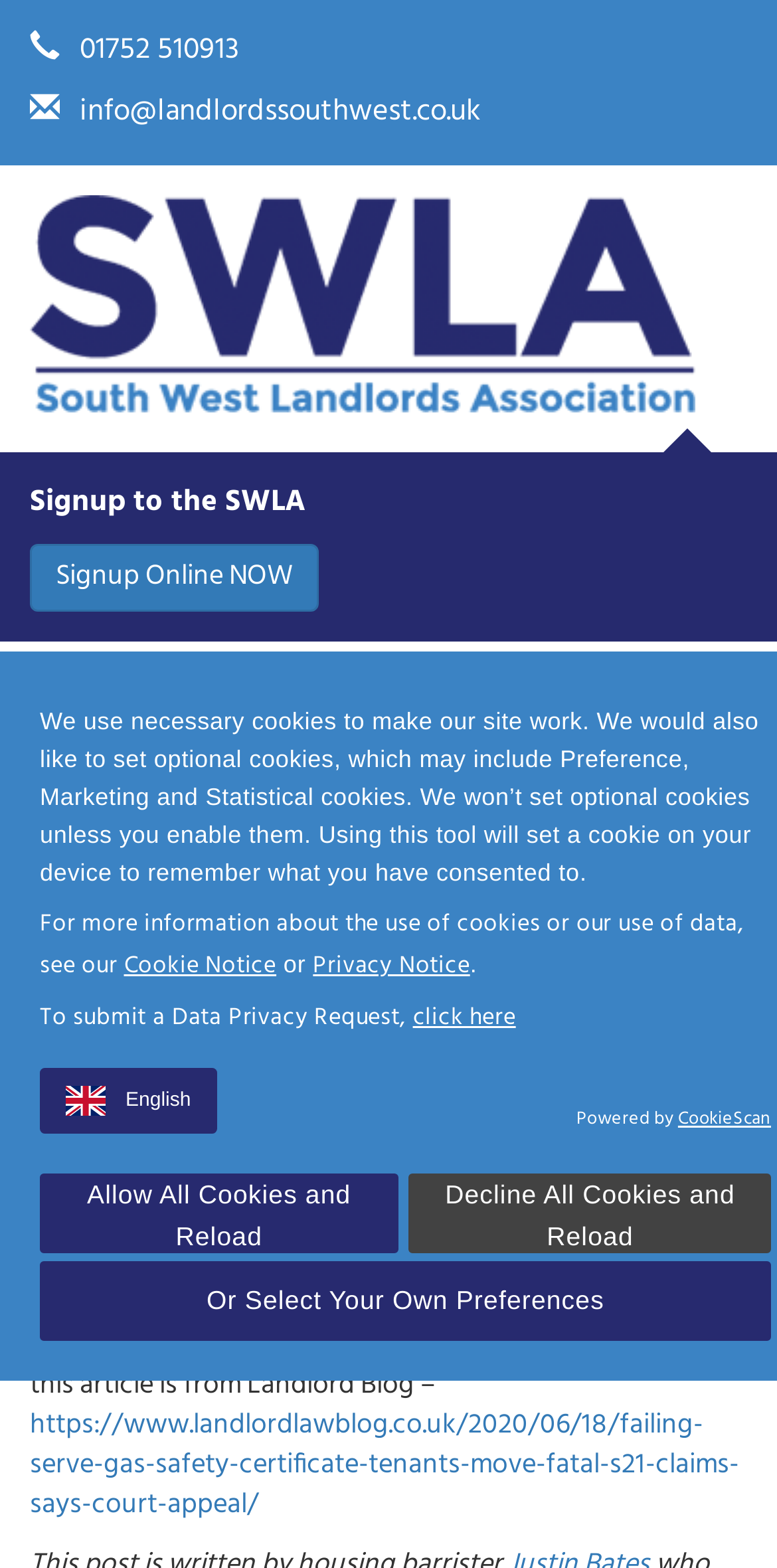What is the main heading of this webpage? Please extract and provide it.

Section 21 & Gas Safety Record Before Occupation